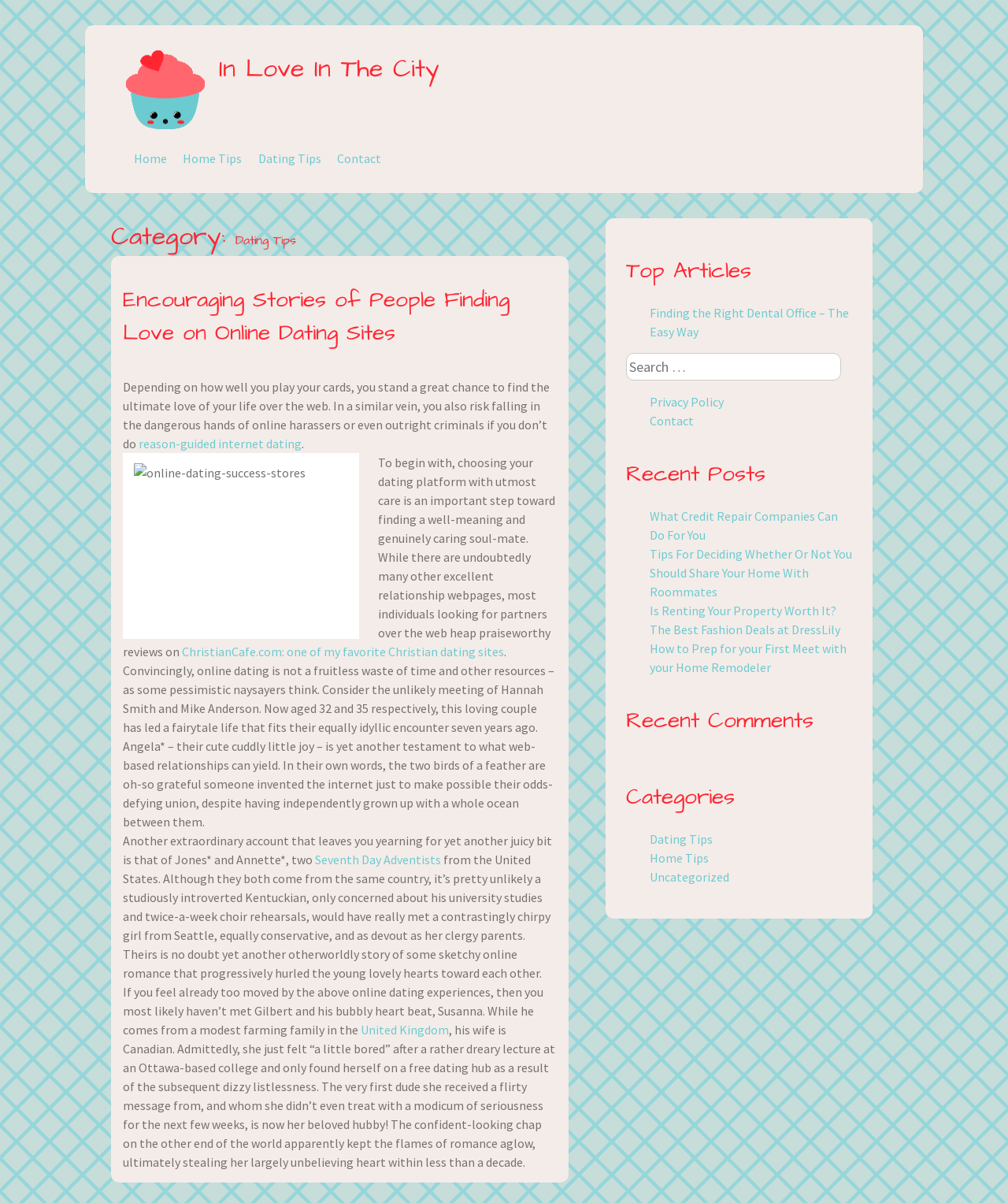Please determine the bounding box coordinates of the element's region to click in order to carry out the following instruction: "Check the recent posts". The coordinates should be four float numbers between 0 and 1, i.e., [left, top, right, bottom].

None